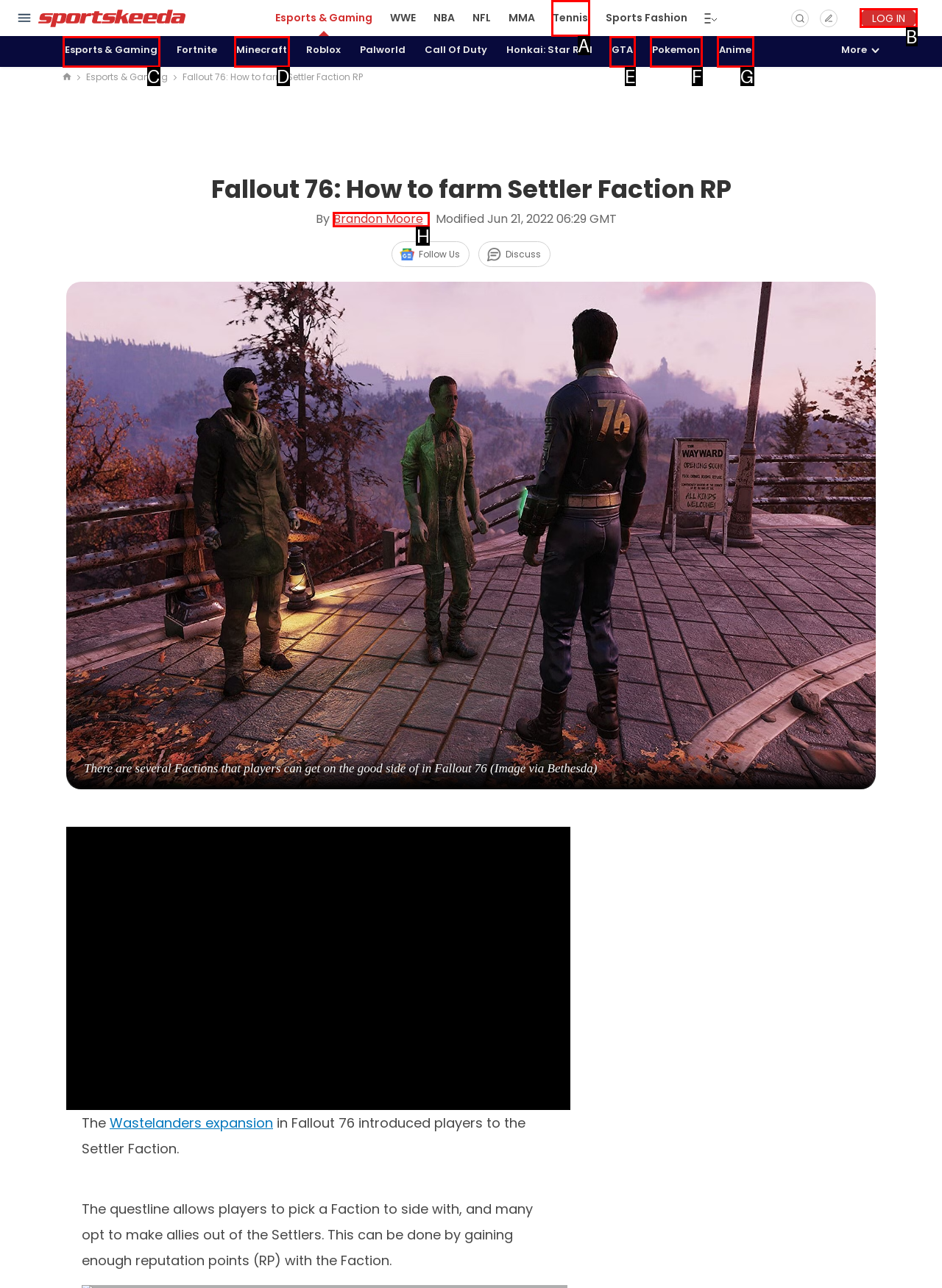Point out the HTML element that matches the following description: Brandon Moore
Answer with the letter from the provided choices.

H